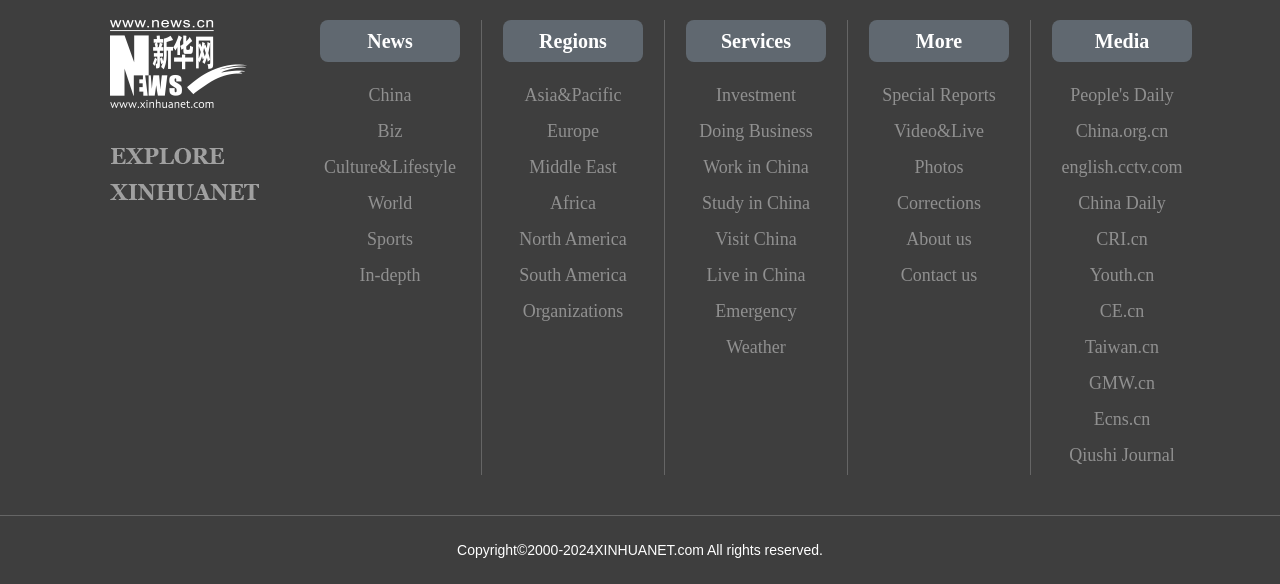Find the bounding box coordinates for the area you need to click to carry out the instruction: "Read the latest news in the Culture and Lifestyle section". The coordinates should be four float numbers between 0 and 1, indicated as [left, top, right, bottom].

[0.25, 0.255, 0.359, 0.317]